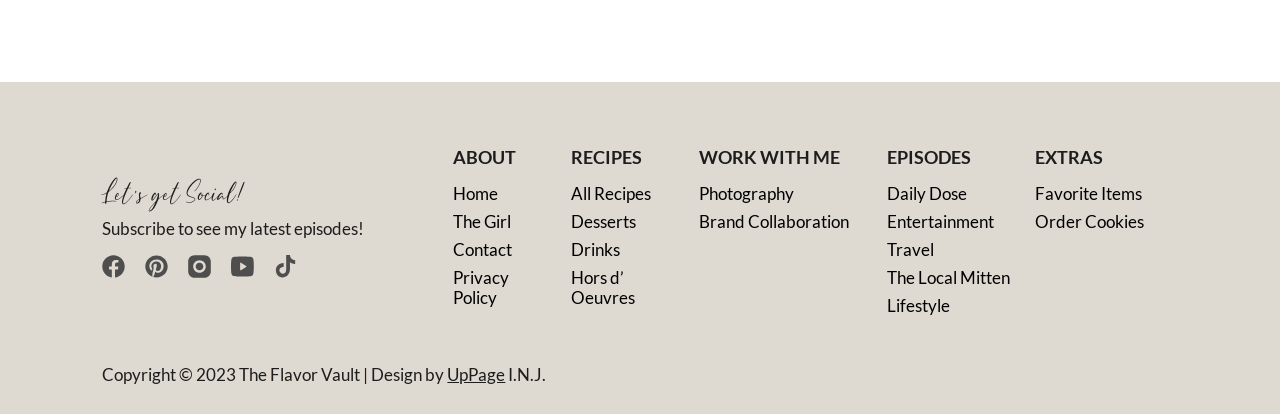Extract the bounding box coordinates for the UI element described by the text: "The Local Mitten". The coordinates should be in the form of [left, top, right, bottom] with values between 0 and 1.

[0.689, 0.638, 0.793, 0.706]